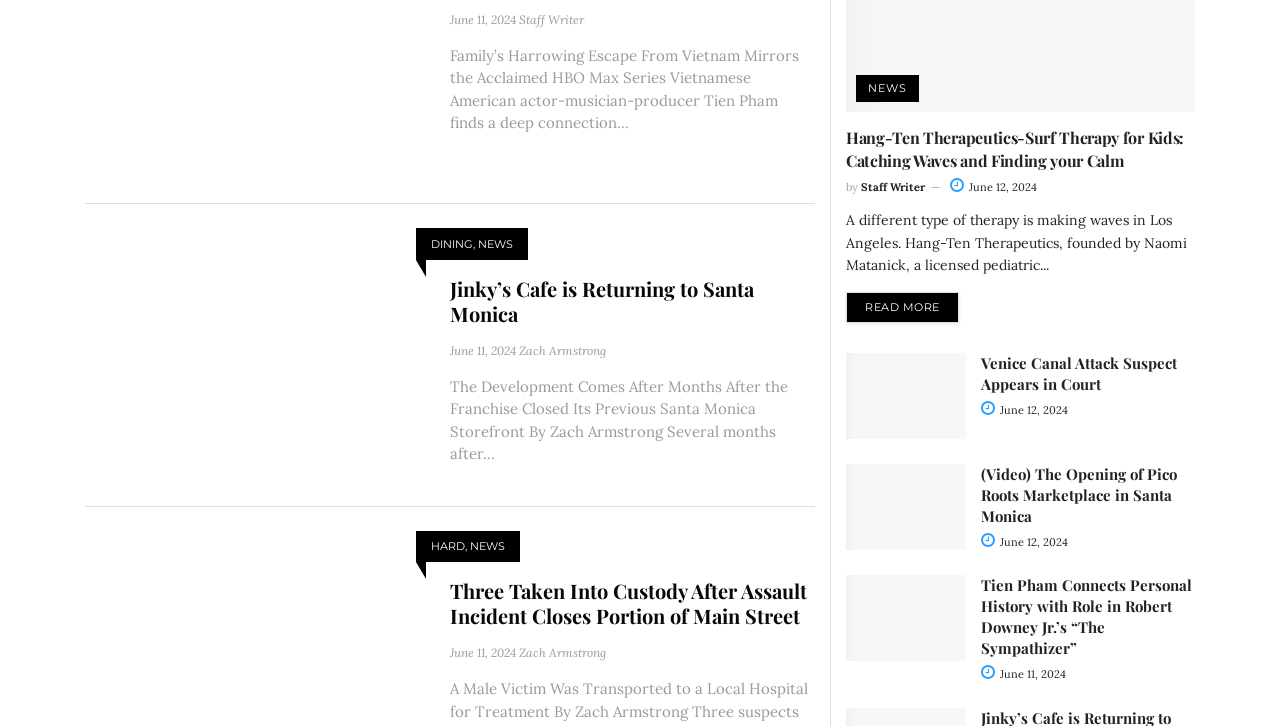Determine the bounding box for the UI element as described: "Dining". The coordinates should be represented as four float numbers between 0 and 1, formatted as [left, top, right, bottom].

[0.337, 0.325, 0.37, 0.347]